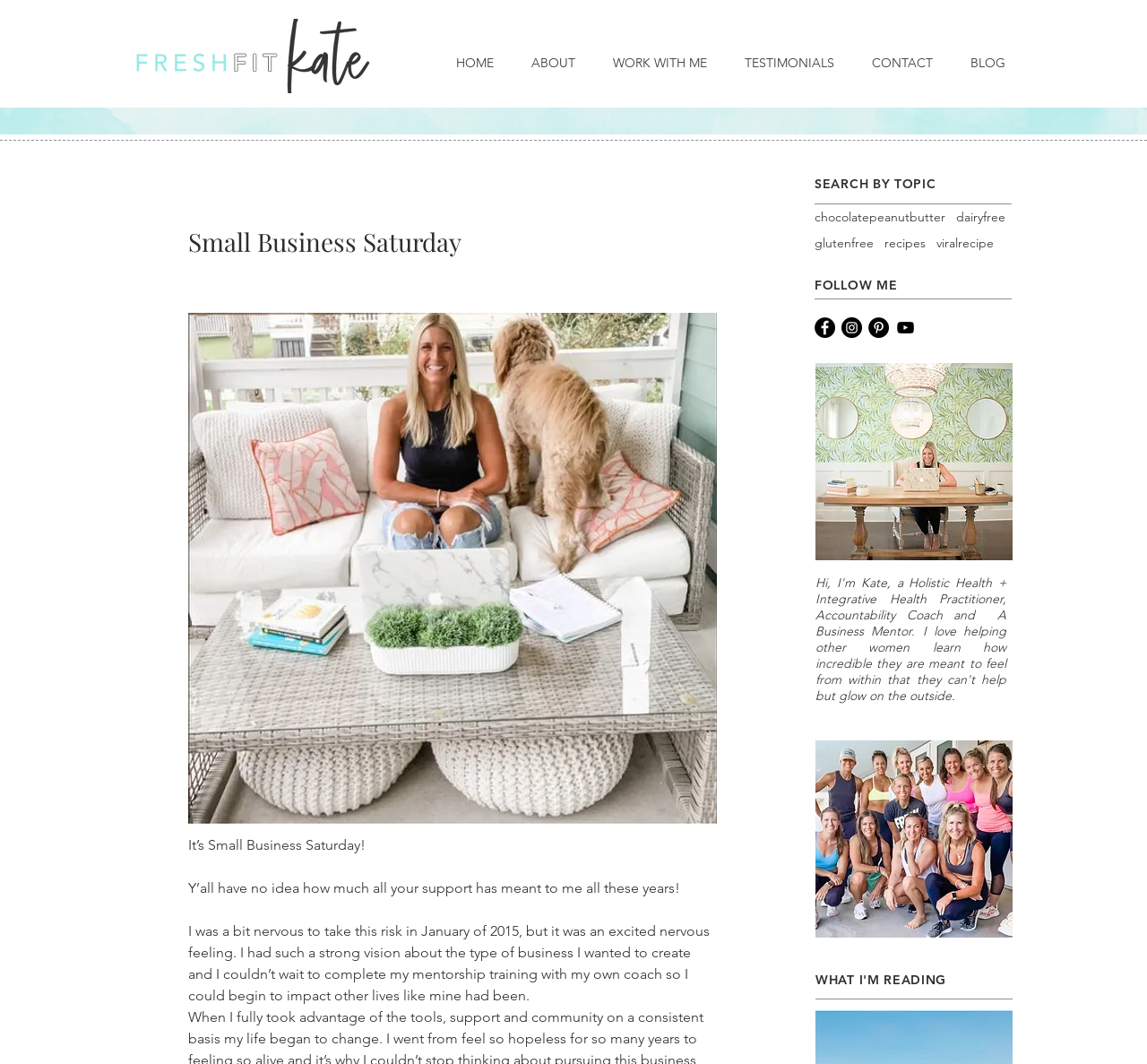Identify the bounding box coordinates of the clickable region required to complete the instruction: "Follow on Facebook". The coordinates should be given as four float numbers within the range of 0 and 1, i.e., [left, top, right, bottom].

[0.71, 0.298, 0.728, 0.318]